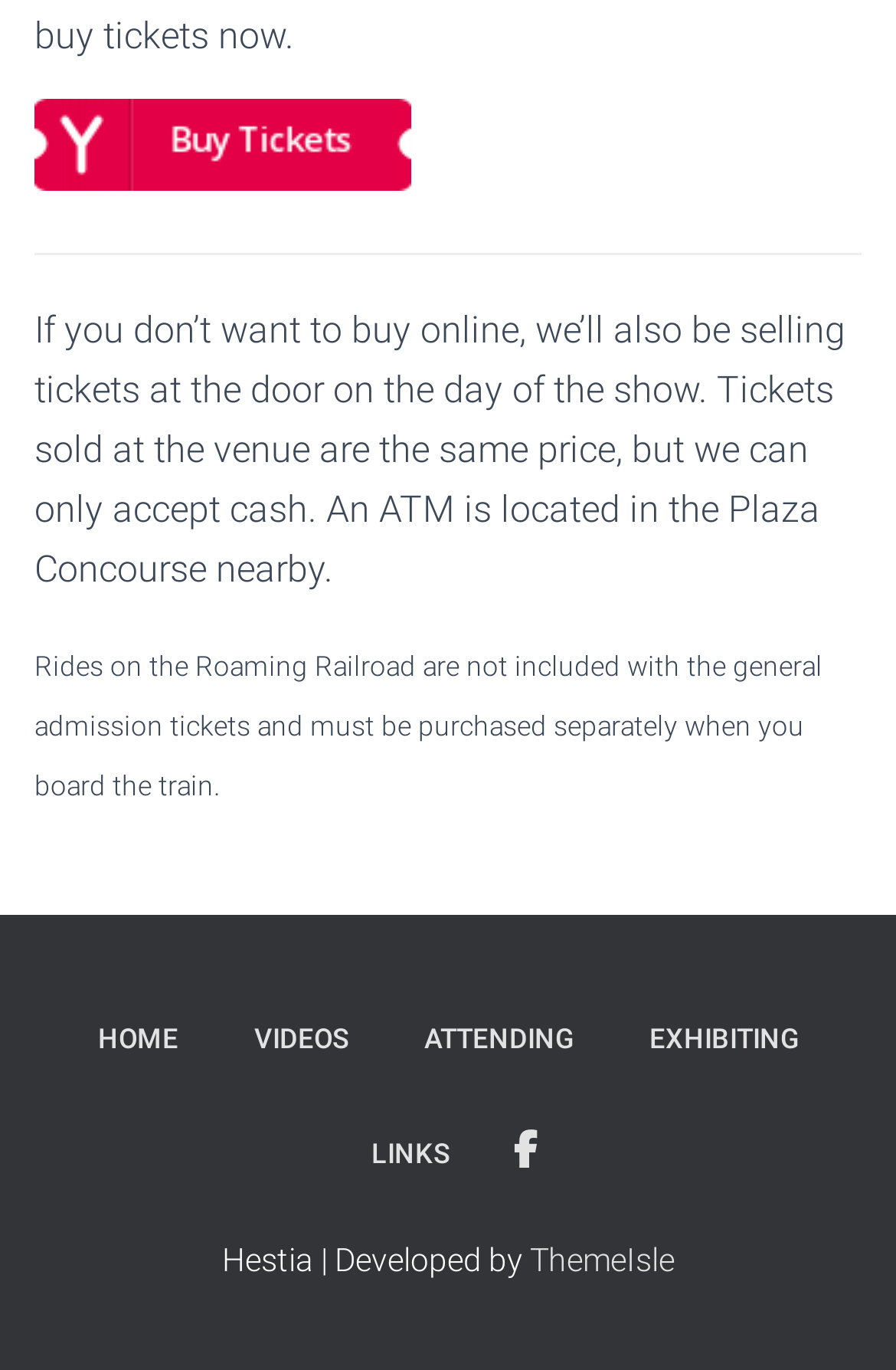What is not included with general admission tickets?
Using the image, provide a detailed and thorough answer to the question.

According to the StaticText element, 'Rides on the Roaming Railroad are not included with the general admission tickets and must be purchased separately when you board the train.', rides on the Roaming Railroad are not included with general admission tickets.